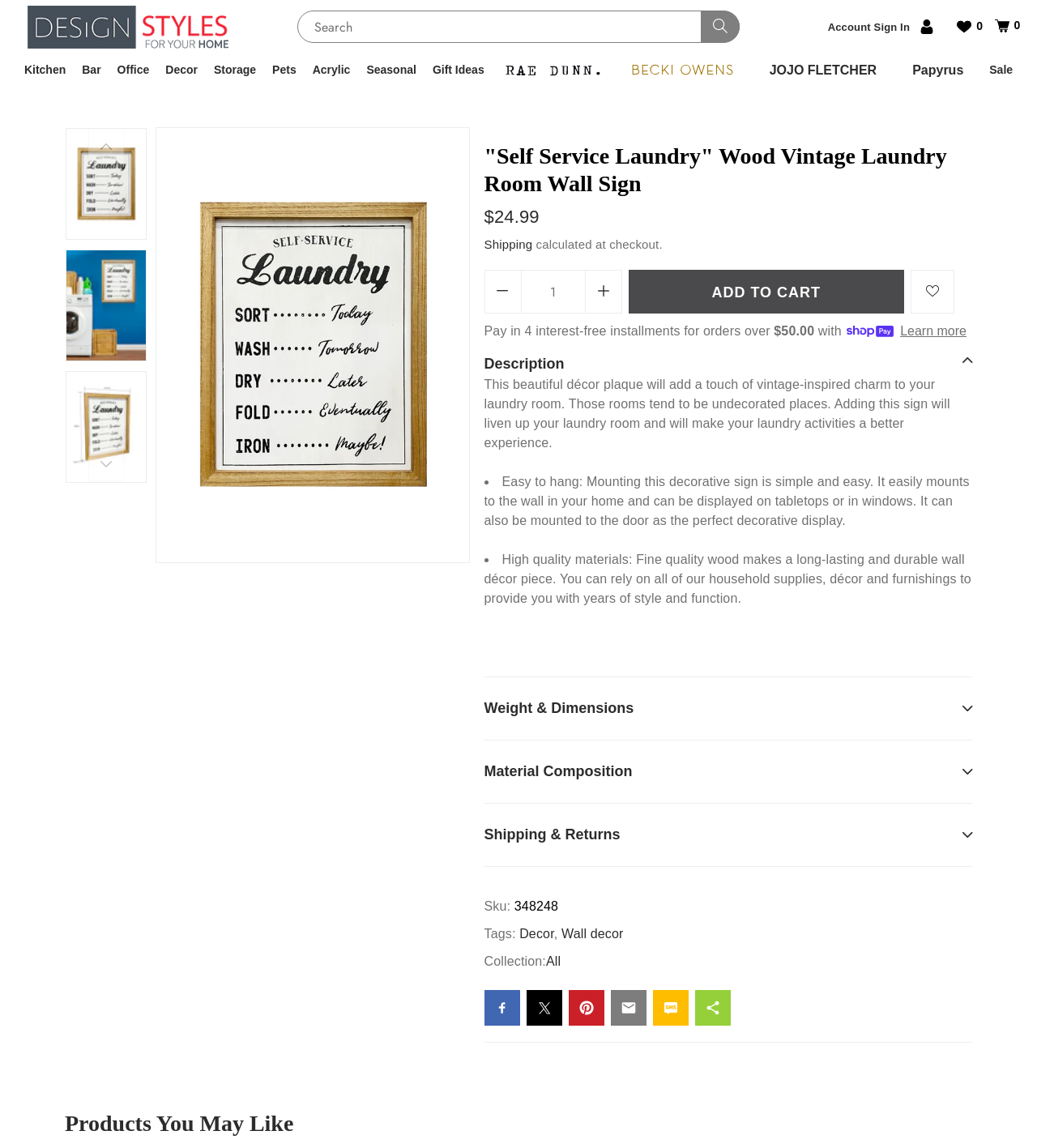Can you provide the bounding box coordinates for the element that should be clicked to implement the instruction: "Click on the 'ADD TO CART' button"?

[0.606, 0.235, 0.872, 0.273]